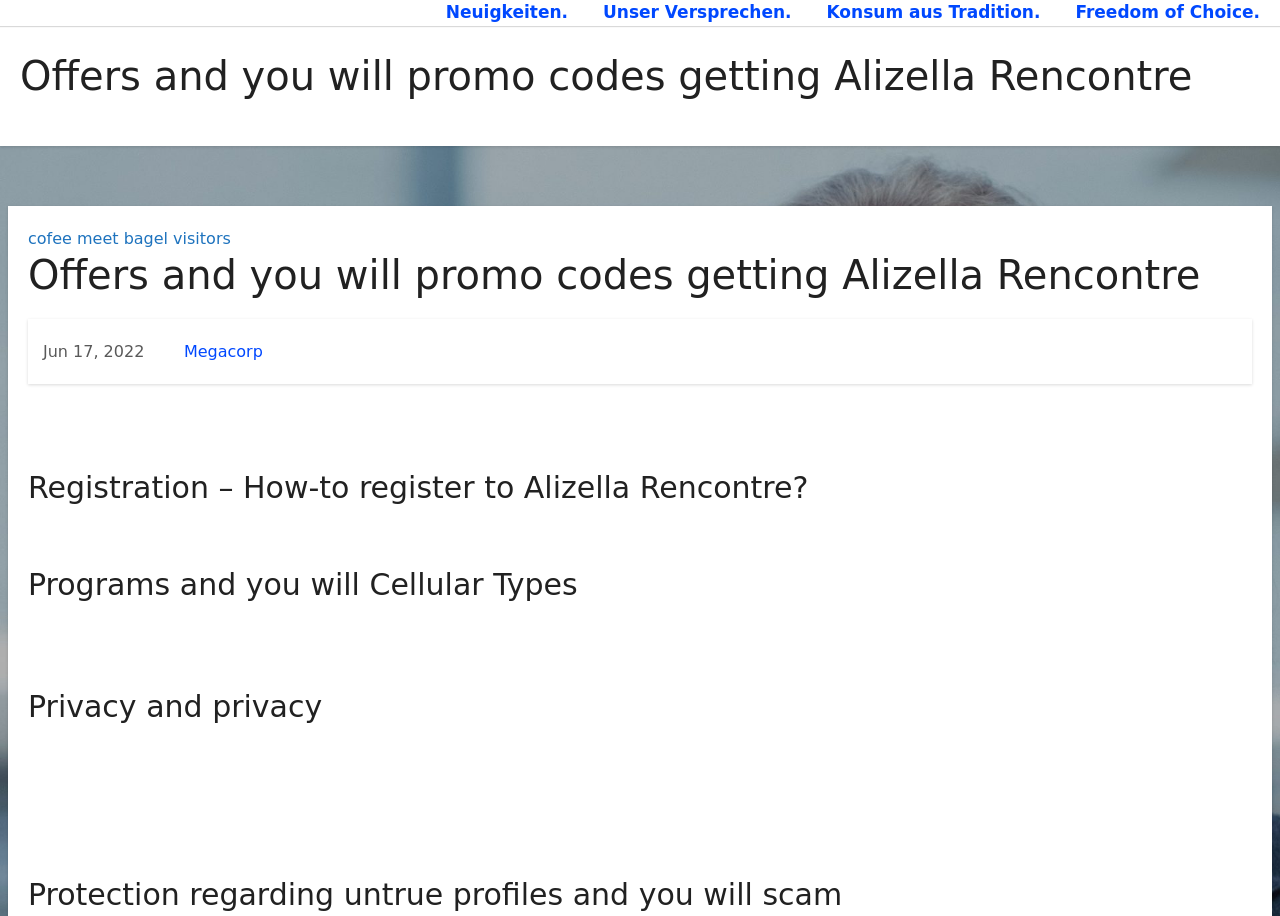Answer succinctly with a single word or phrase:
How many links are in the top navigation bar?

4